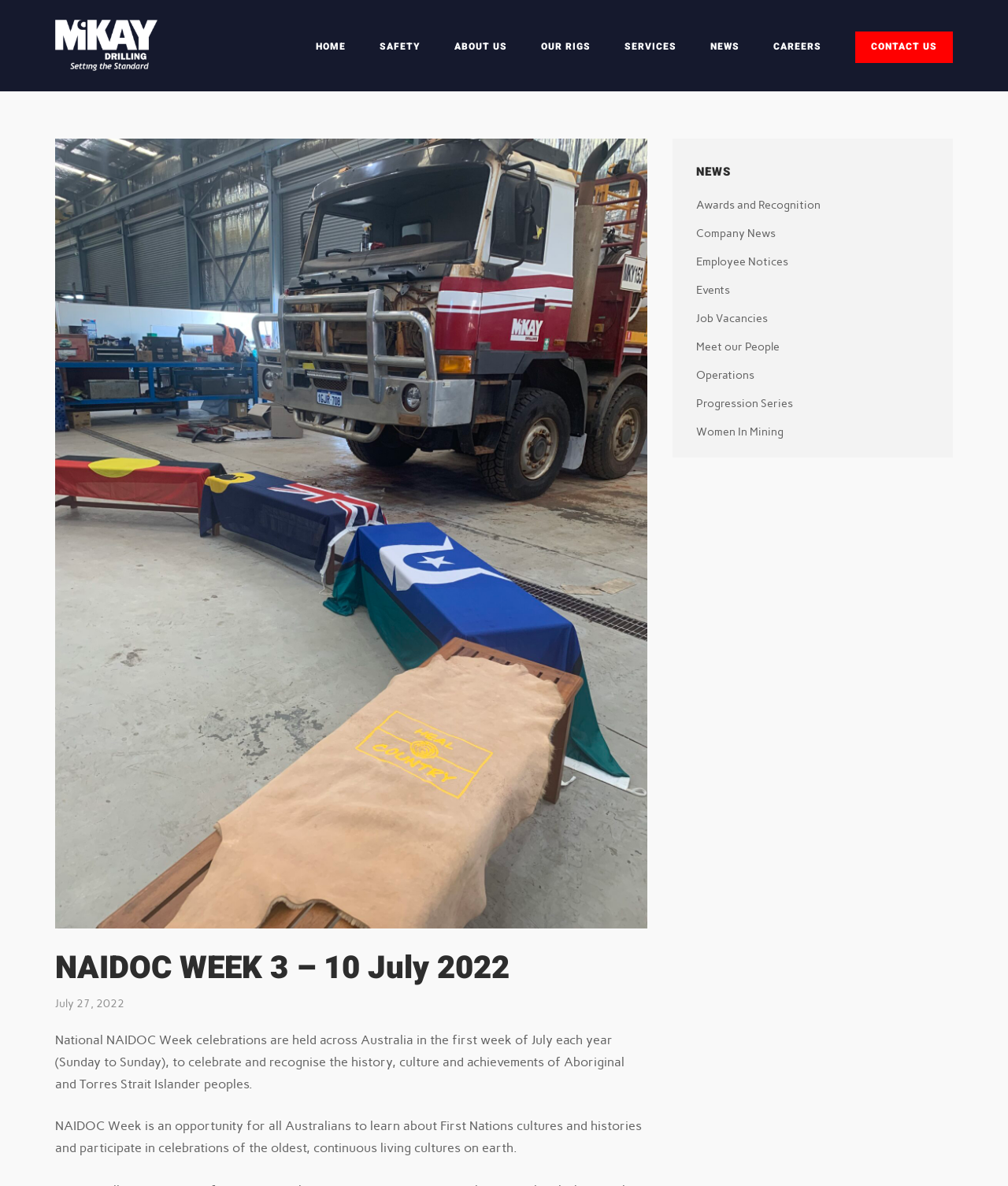Provide an in-depth description of the elements and layout of the webpage.

The webpage is about NAIDOC Week celebrations, which are held across Australia in the first week of July each year. At the top left of the page, there is a logo of McKay Drilling, which is also a link. Next to the logo, there are several navigation links, including "HOME", "SAFETY", "ABOUT US", "OUR RIGS", "SERVICES", "NEWS", "CAREERS", and "CONTACT US", arranged horizontally.

Below the navigation links, there is a header section that spans across the top of the page. It contains a heading "NAIDOC WEEK 3 – 10 July 2022" and a time element showing the date "July 27, 2022".

The main content of the page is divided into two sections. On the left side, there is a block of text that describes the purpose of NAIDOC Week, which is to celebrate and recognize the history, culture, and achievements of Aboriginal and Torres Strait Islander peoples. Below this text, there is another paragraph that explains the significance of NAIDOC Week as an opportunity for all Australians to learn about First Nations cultures and histories.

On the right side of the page, there is a section labeled "NEWS" with several links to news articles or categories, including "Awards and Recognition", "Company News", "Employee Notices", "Events", "Job Vacancies", "Meet our People", "Operations", "Progression Series", and "Women In Mining". These links are arranged vertically, with the "NEWS" heading at the top.